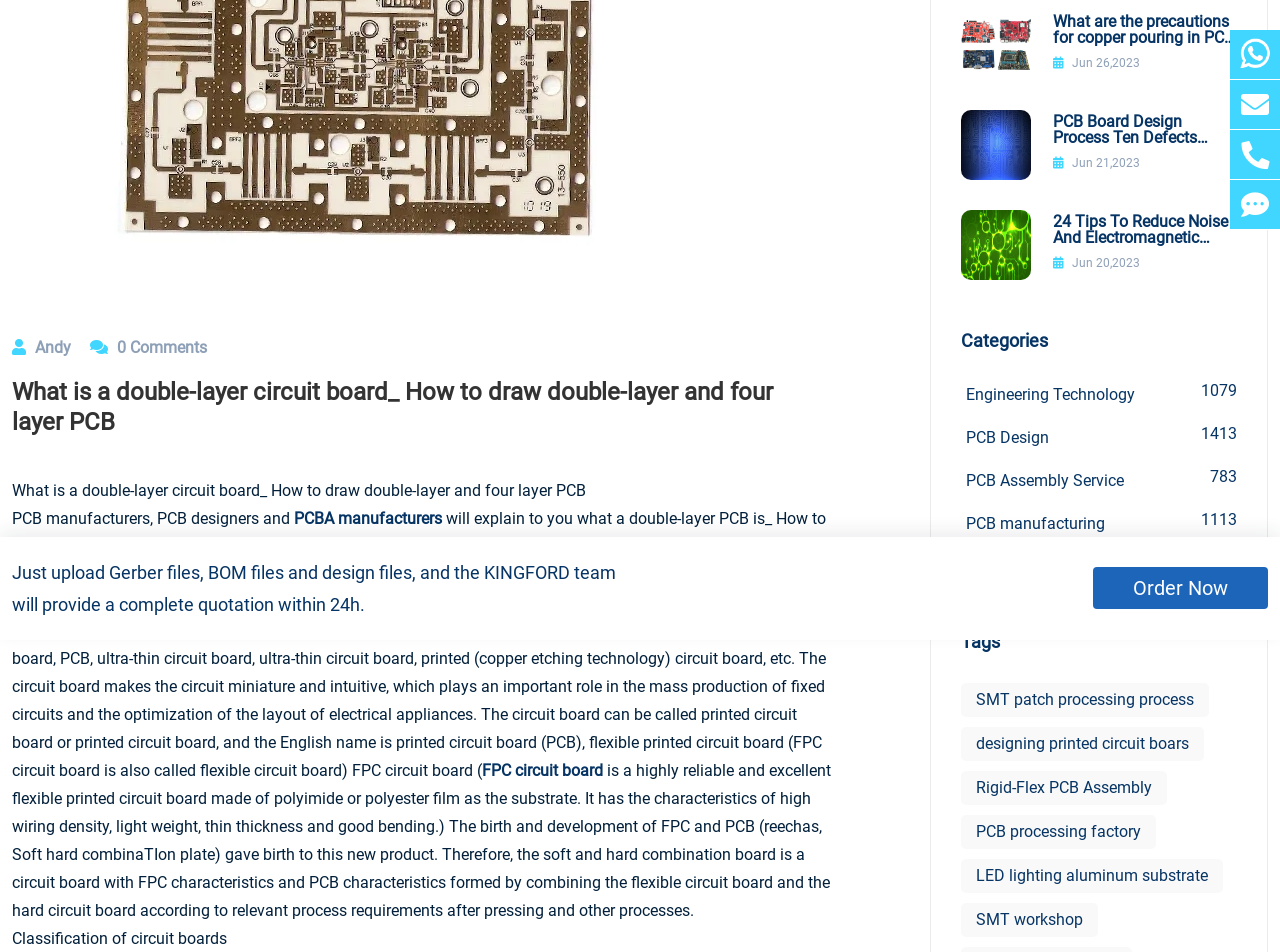Determine the bounding box coordinates for the HTML element described here: "2strokebuzz".

None